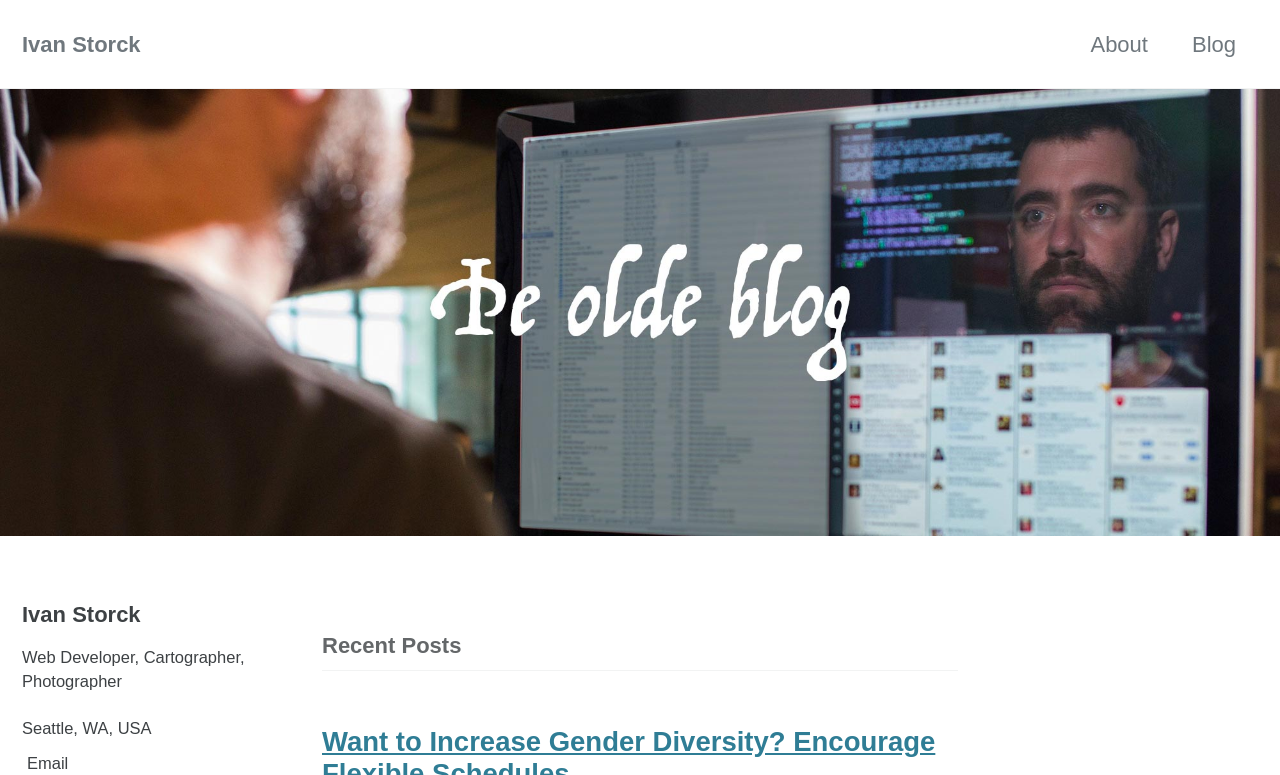Using the element description: "About", determine the bounding box coordinates for the specified UI element. The coordinates should be four float numbers between 0 and 1, [left, top, right, bottom].

[0.852, 0.035, 0.897, 0.078]